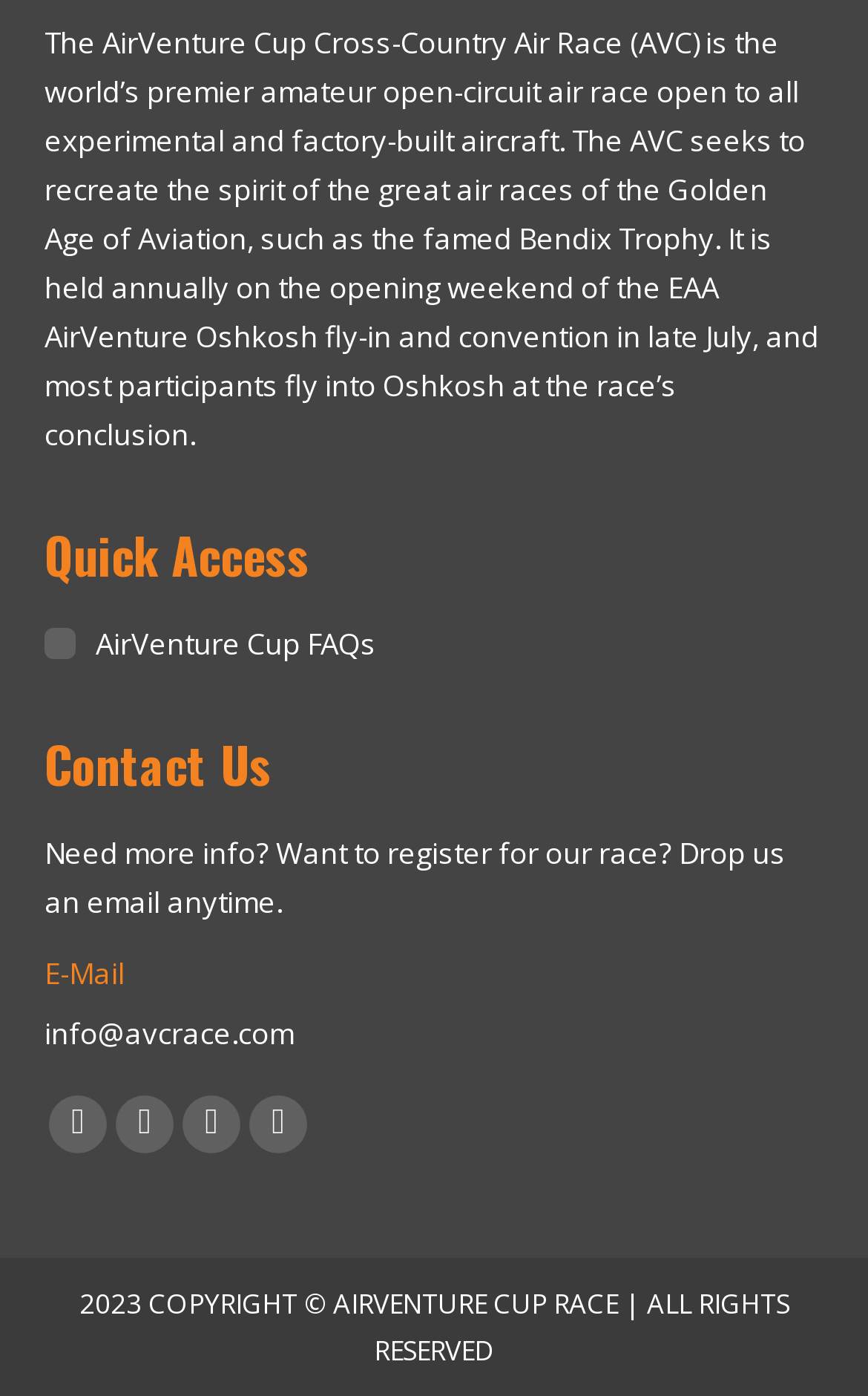Using the details from the image, please elaborate on the following question: How many social media platforms are linked on this webpage?

The webpage has links to four social media platforms: Facebook, YouTube, Instagram, and Mail. These links are represented by the link elements with bounding box coordinates [0.056, 0.785, 0.123, 0.827], [0.133, 0.785, 0.2, 0.827], [0.21, 0.785, 0.277, 0.827], and [0.287, 0.785, 0.354, 0.827] respectively.